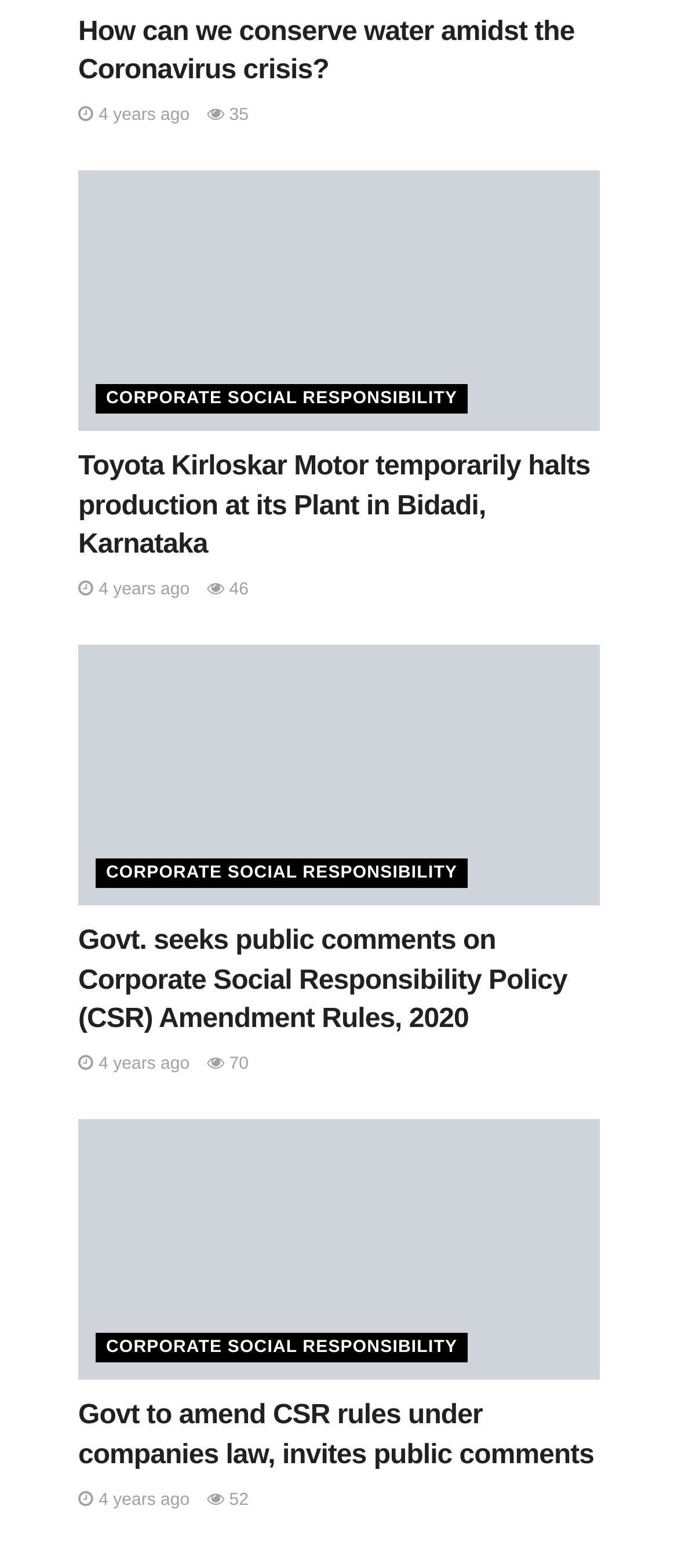Based on the element description "52", predict the bounding box coordinates of the UI element.

[0.305, 0.951, 0.367, 0.963]